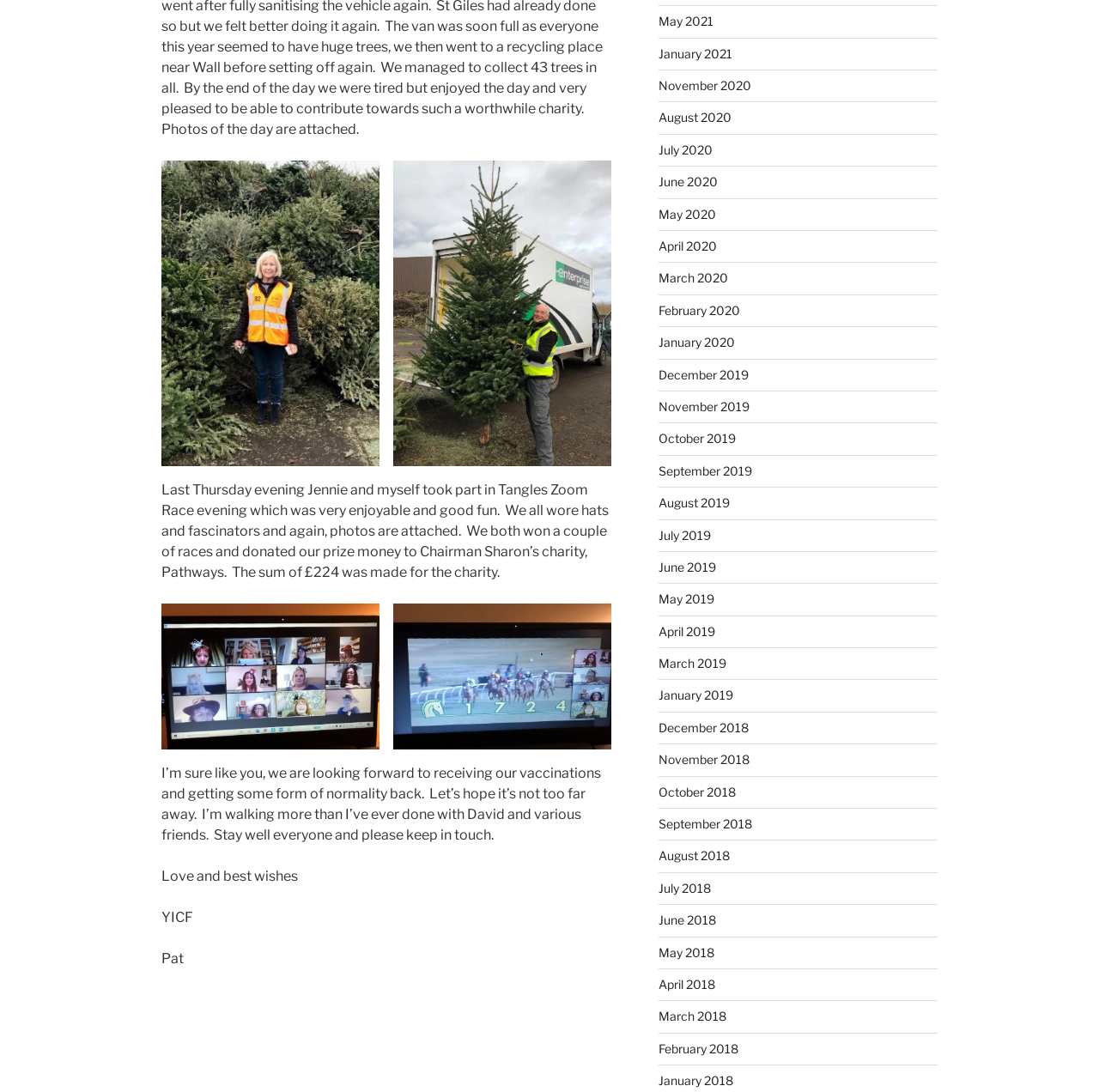What is the author's activity with David and friends?
From the screenshot, provide a brief answer in one word or phrase.

Walking